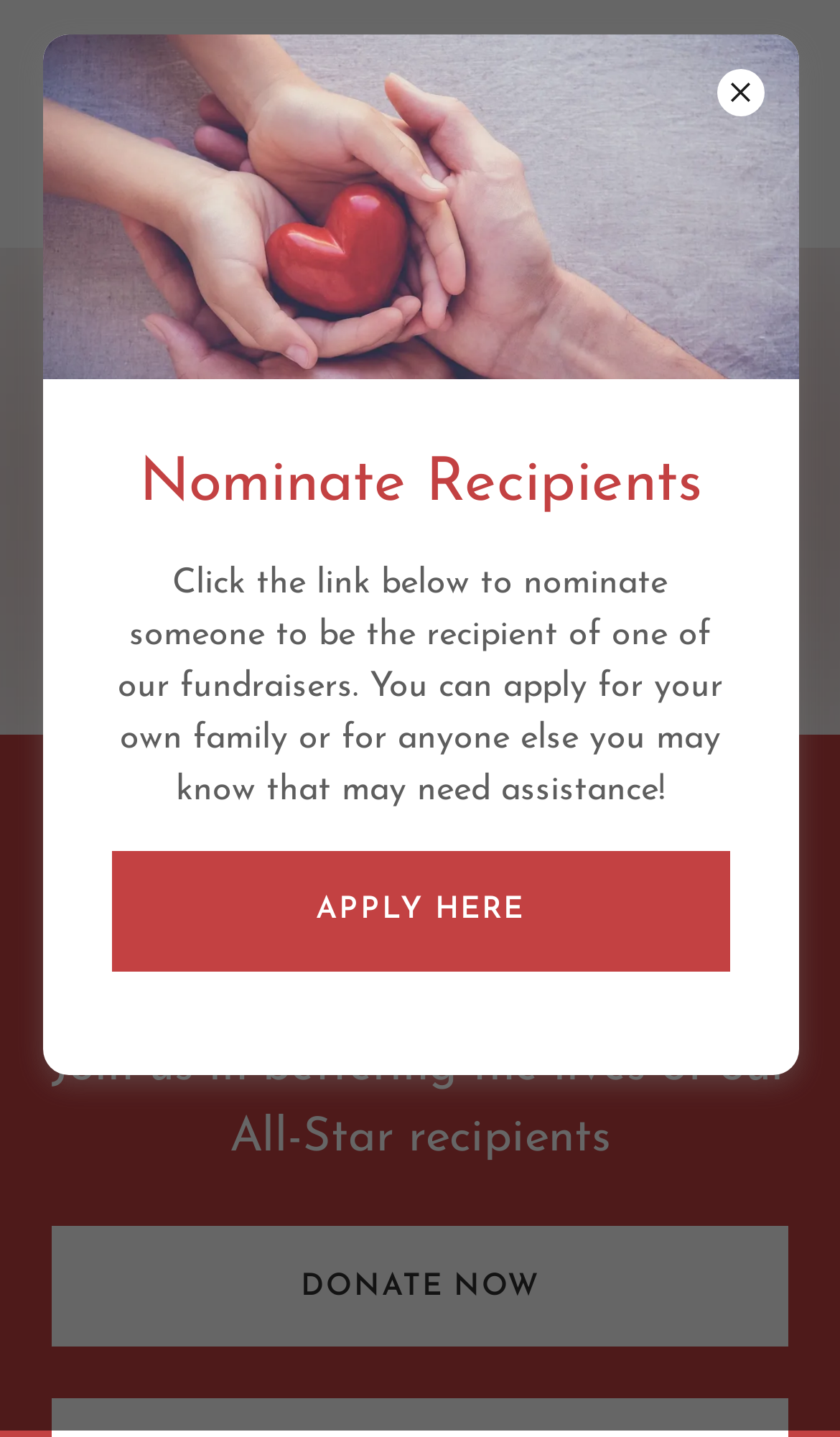Construct a comprehensive caption that outlines the webpage's structure and content.

The webpage is dedicated to a nonprofit organization called "Ethan's Super Angels" that helps children fight cancer. At the top left of the page, there is a link with the organization's name, which has a popup menu. Next to it, on the top right, there is a hamburger site navigation icon button with a popup menu.

Below the top navigation, there is a large banner image that spans the entire width of the page. On top of the banner, there is a smaller image on the left side, and another smaller image on the right side.

The main content of the page starts with a heading that reads "FIGHTING FOR KIDS BATTLING CHILDHOOD ILLNESS" in a prominent font. Below the heading, there is a paragraph of text that explains the organization's mission to better the lives of children with illnesses. Next to the paragraph, there is a smaller text that mentions "All-Star recipients".

Further down, there is a prominent call-to-action button that reads "DONATE NOW". The button is placed at the bottom of the main content section.

On the right side of the page, there is a dialog box that contains several elements. At the top of the dialog, there is an image, followed by a heading that reads "Nominate Recipients". Below the heading, there is a paragraph of text that explains the nomination process for recipients of the organization's fundraisers. Finally, there is a link that reads "APPLY HERE" to submit a nomination.

Throughout the page, there are several images, but no specific details about the images are provided. The overall structure of the page is organized, with clear headings and concise text that explains the organization's mission and activities.